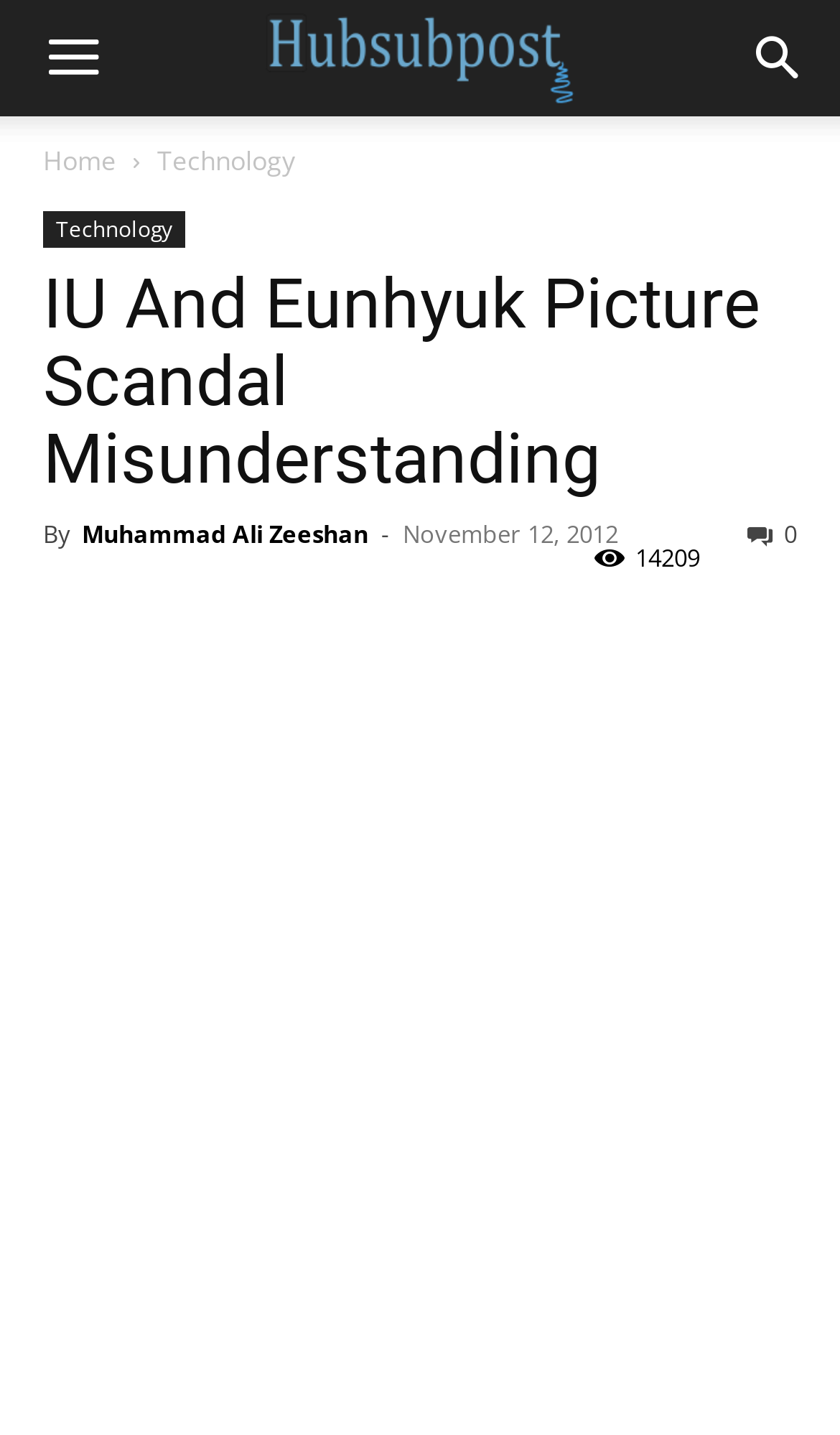How many social media links are there?
Provide an in-depth and detailed explanation in response to the question.

I counted the number of social media links by looking at the icons below the main heading. There are five icons, each representing a different social media platform.